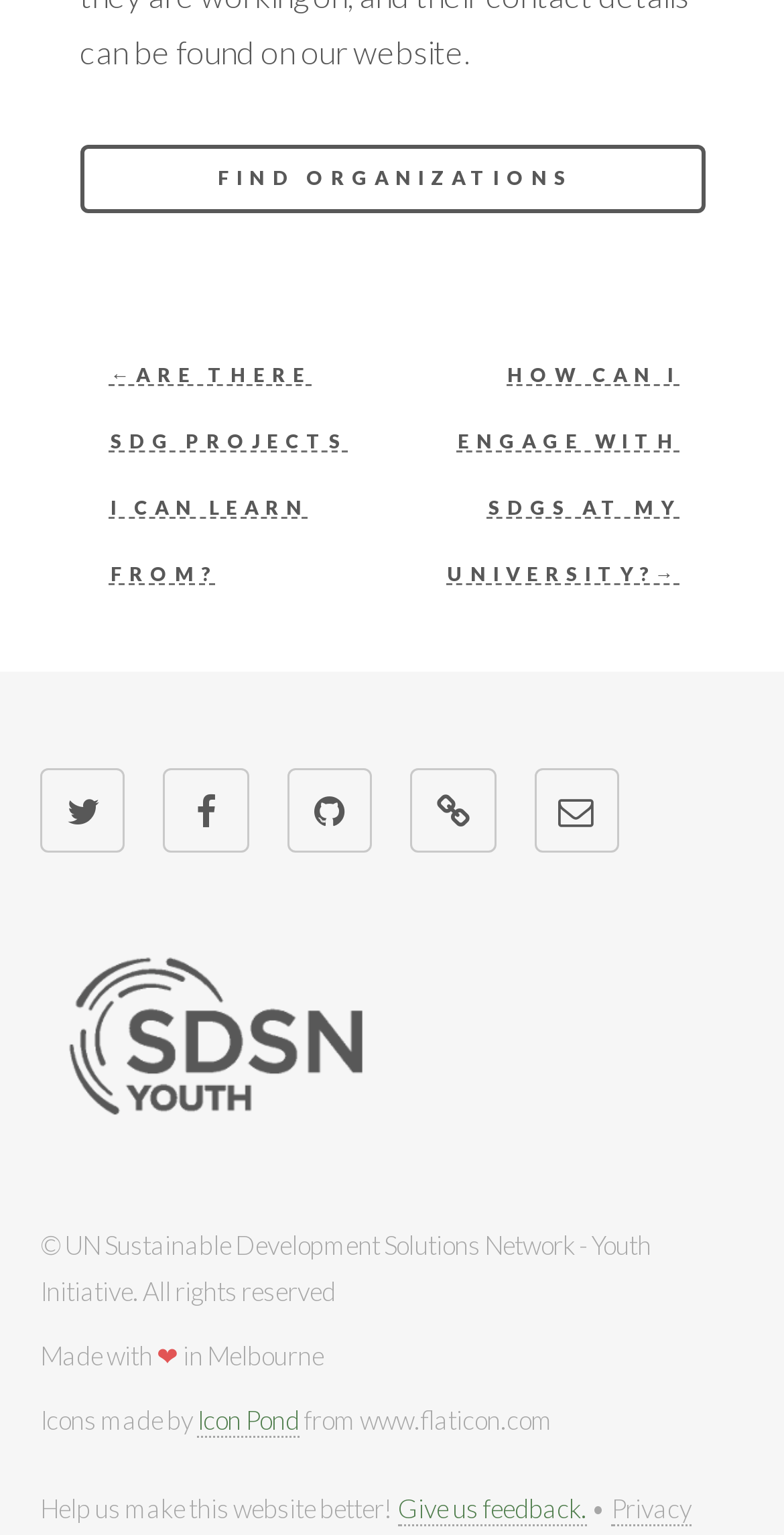Based on the image, give a detailed response to the question: What is the purpose of the 'FIND ORGANIZATIONS' link?

I inferred this answer by looking at the text of the link, which suggests that it leads to a page where users can find organizations related to the UN Sustainable Development Solutions Network.